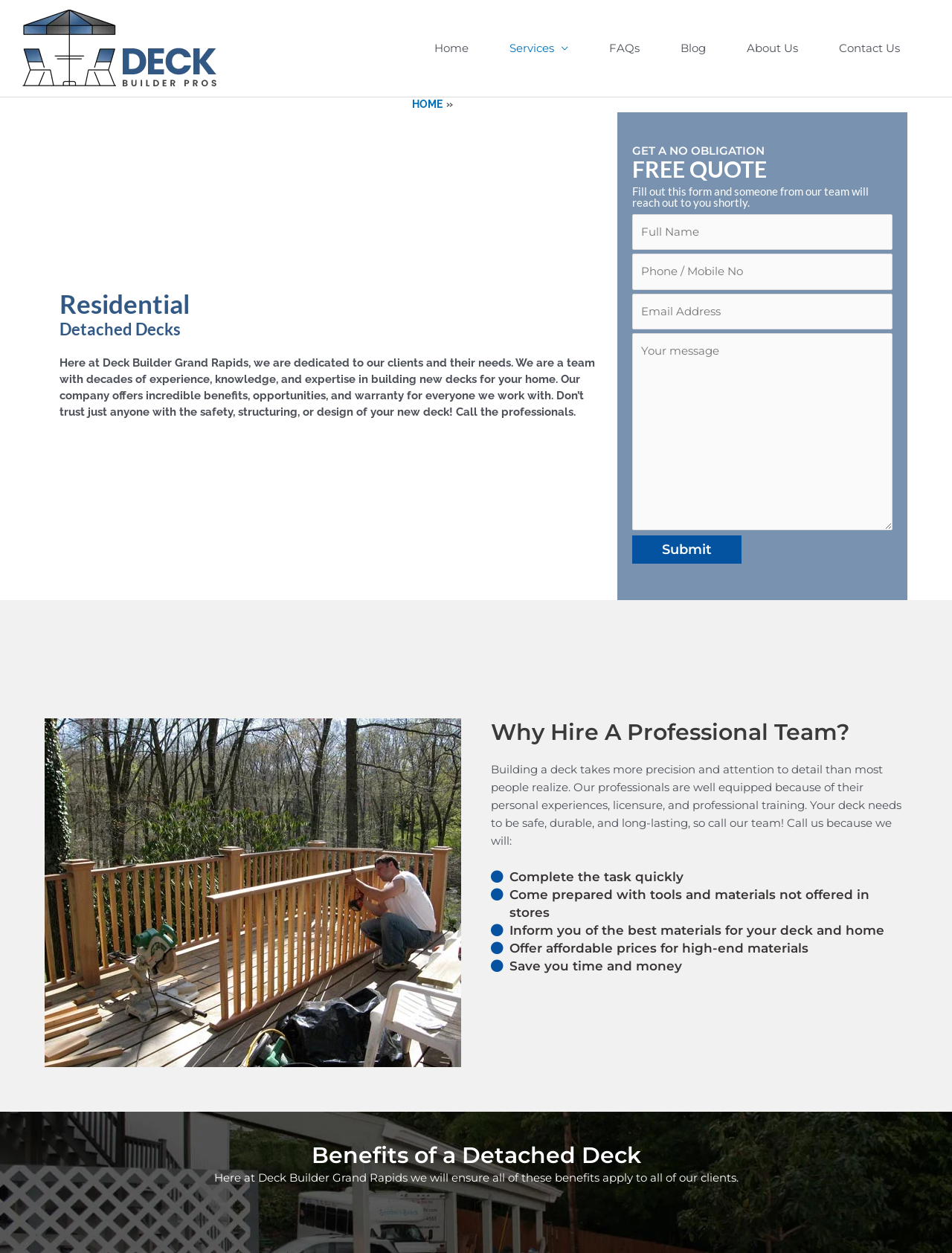What is the company's focus?
Answer with a single word or phrase by referring to the visual content.

Deck building